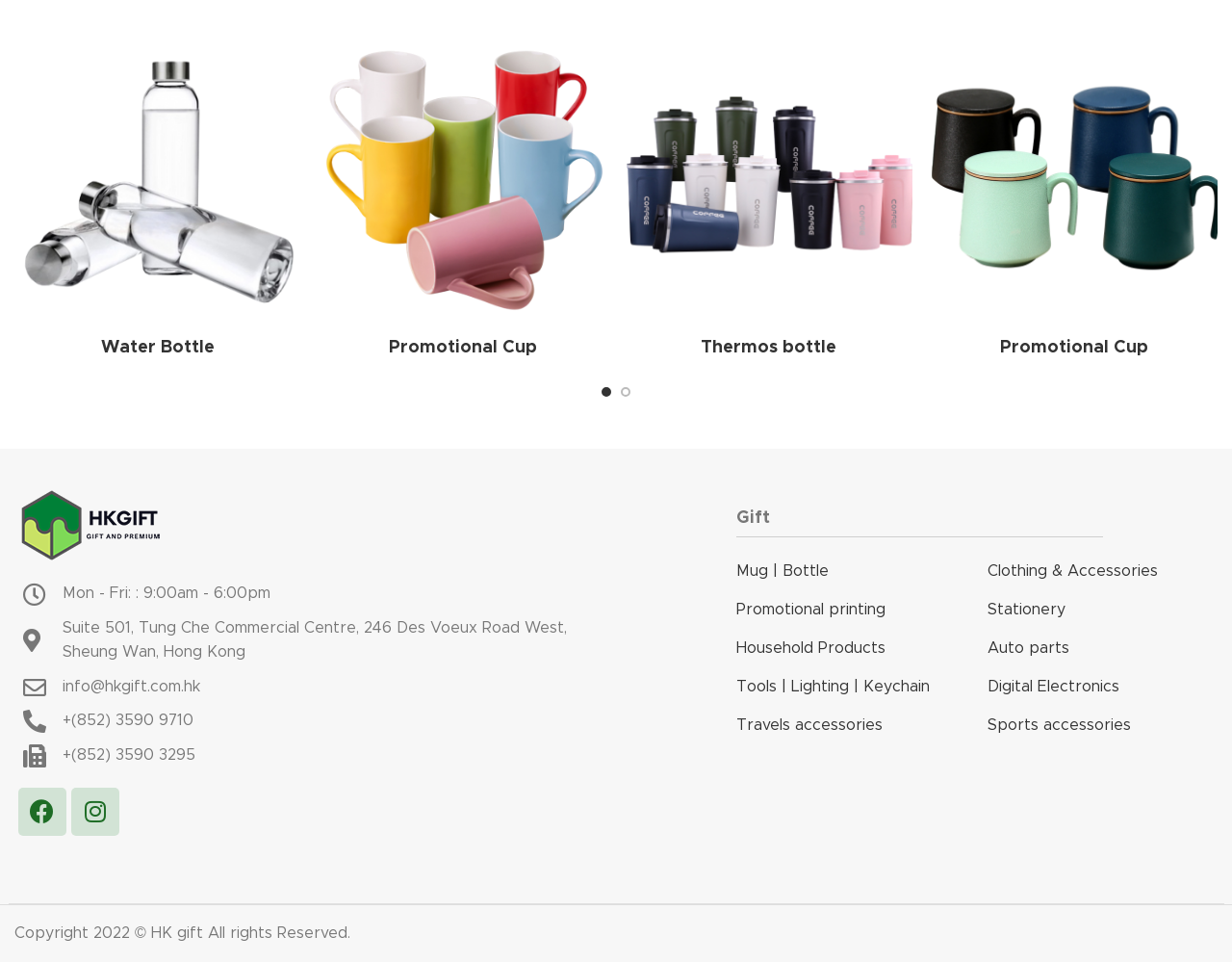Please specify the bounding box coordinates of the element that should be clicked to execute the given instruction: 'Explore Mug and Bottle products'. Ensure the coordinates are four float numbers between 0 and 1, expressed as [left, top, right, bottom].

[0.598, 0.573, 0.786, 0.613]